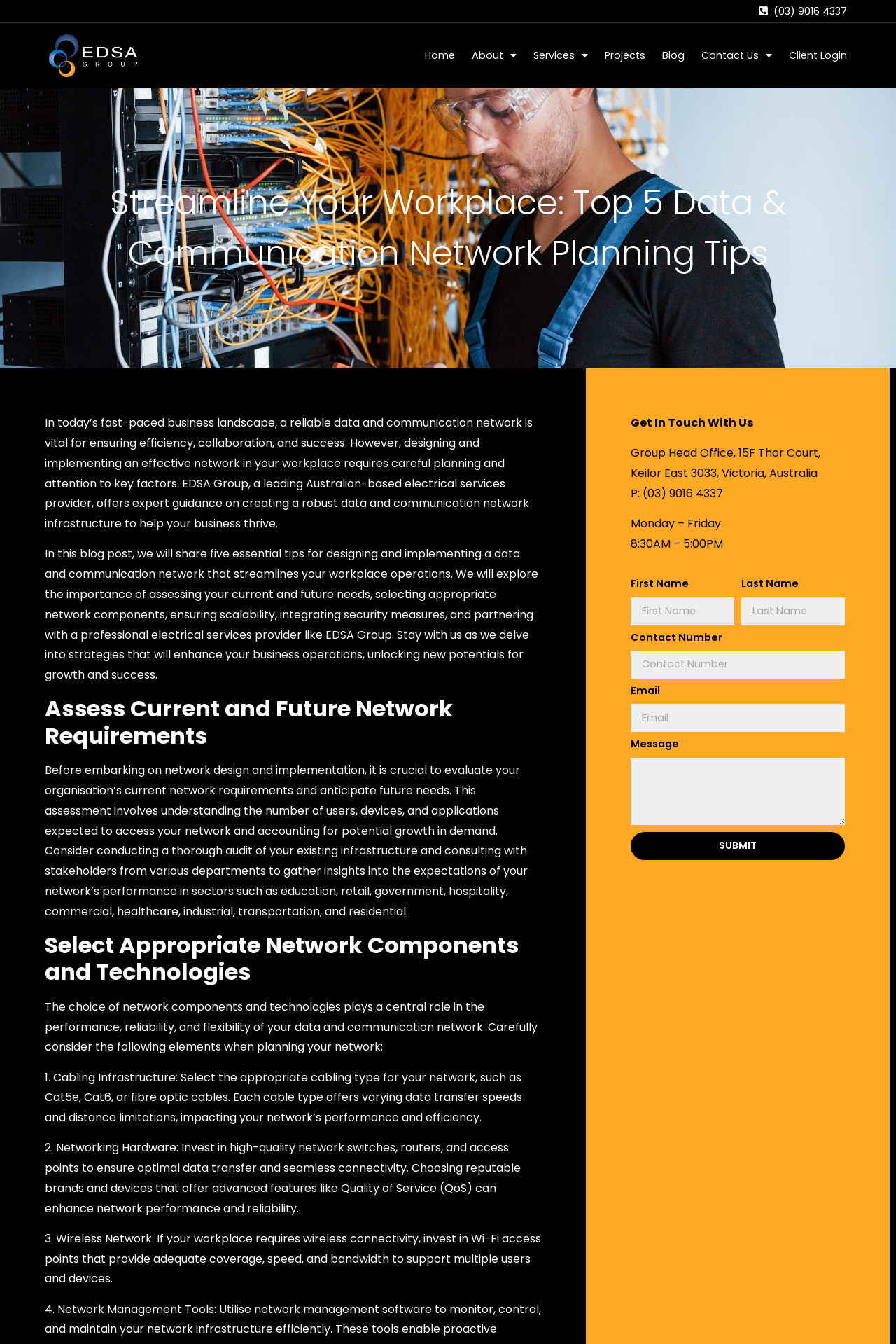How many textboxes are there in the contact form?
Using the screenshot, give a one-word or short phrase answer.

5